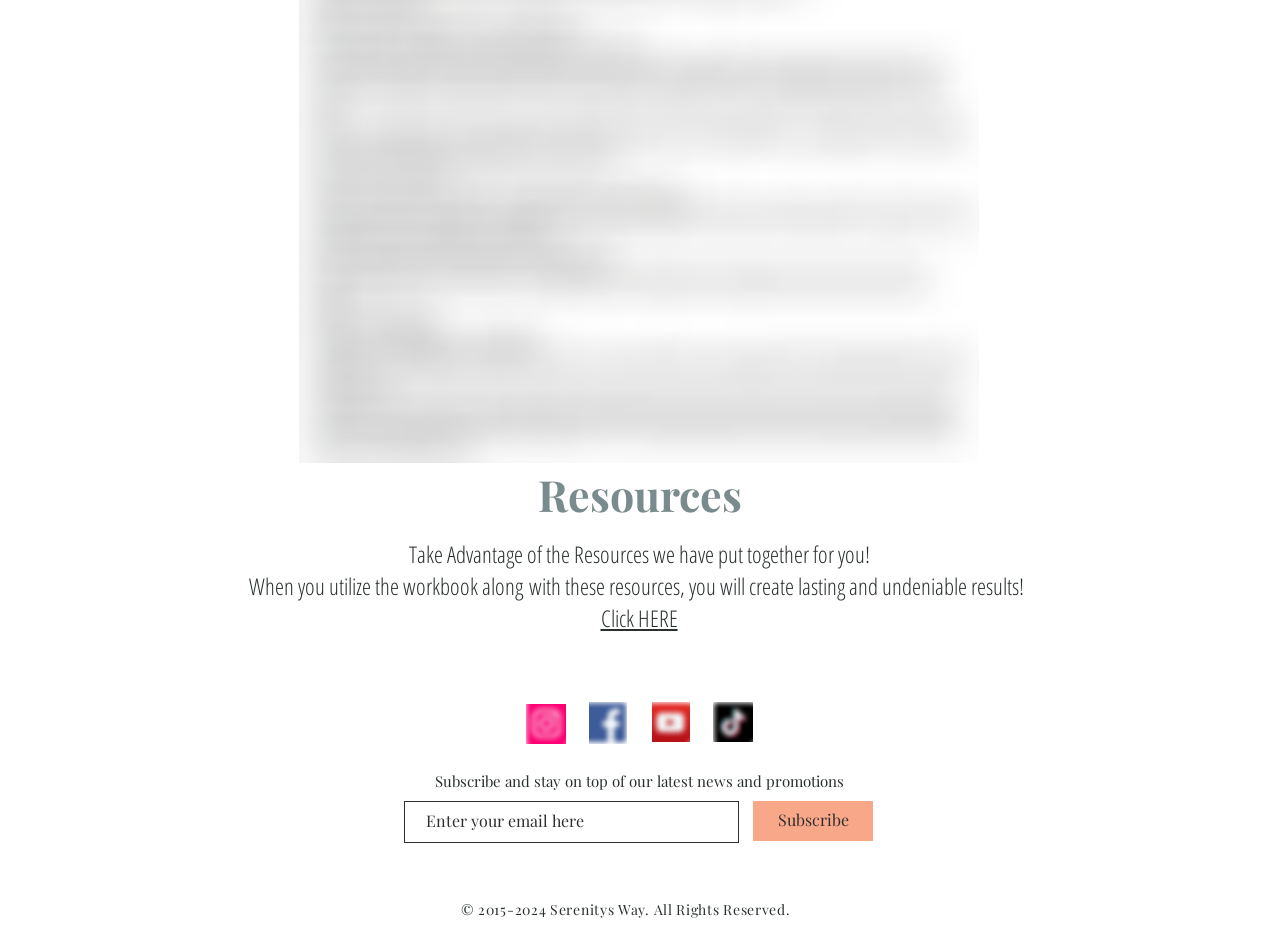Respond to the question below with a single word or phrase:
How many screenshot images are displayed on the page?

3